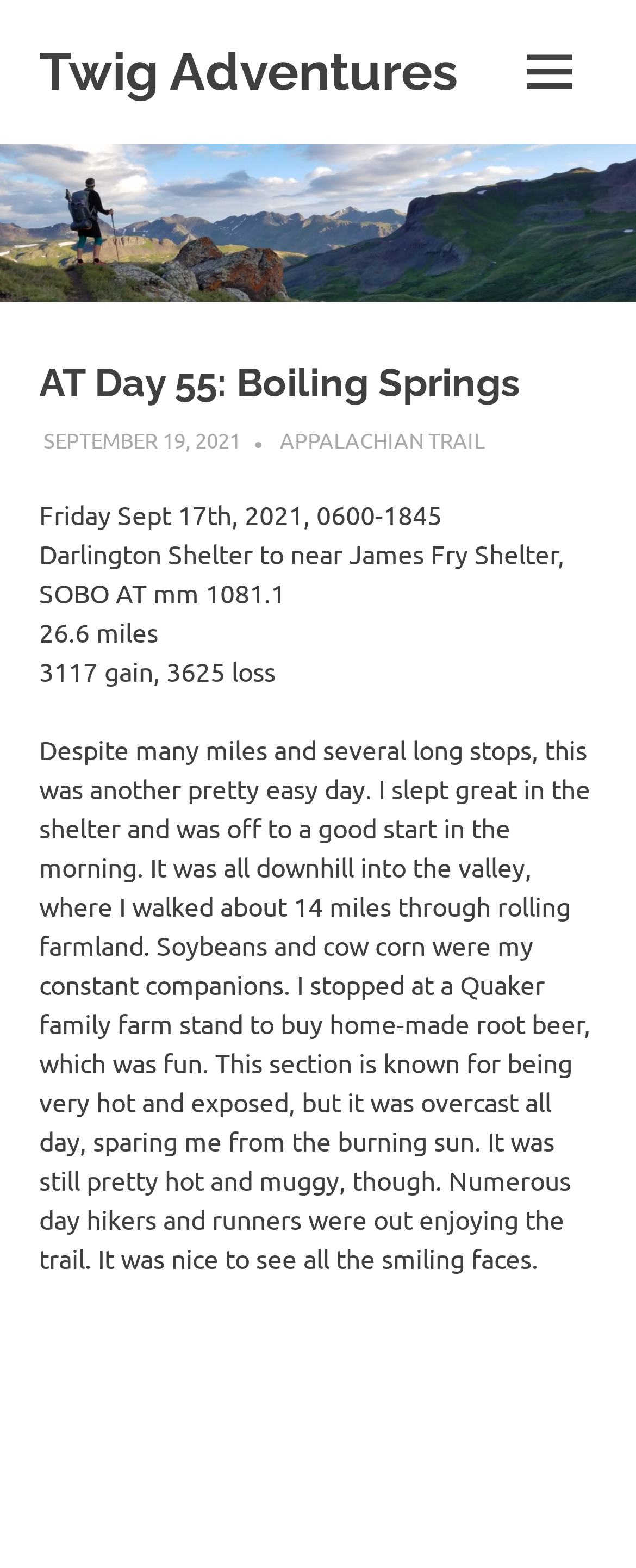What did the author buy at the Quaker family farm stand?
Please answer the question as detailed as possible based on the image.

I found what the author bought at the Quaker family farm stand by reading the text in the webpage, specifically the sentence 'I stopped at a Quaker family farm stand to buy home-made root beer, which was fun.' which indicates what the author bought.